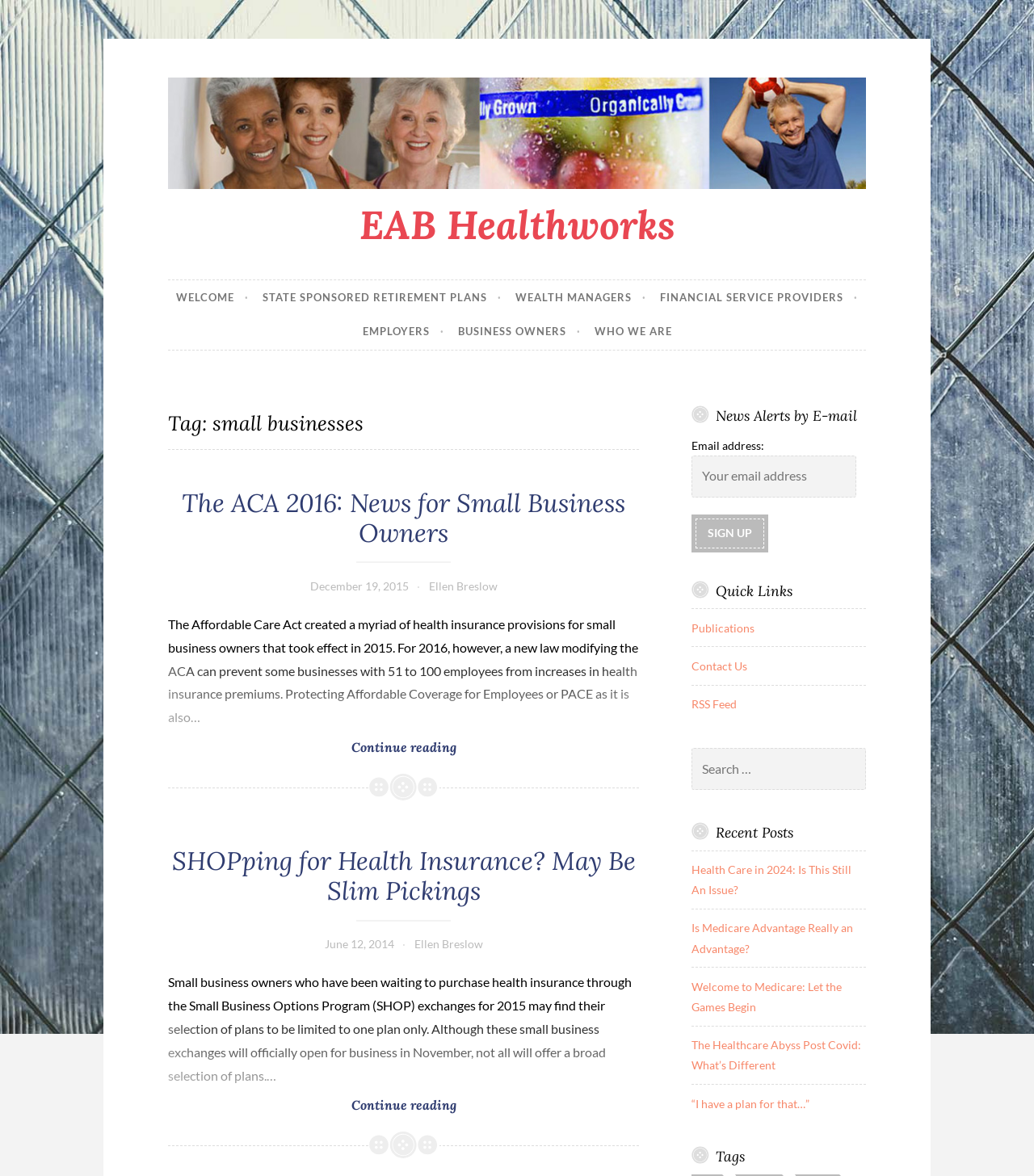Please determine the bounding box coordinates of the clickable area required to carry out the following instruction: "Search for something". The coordinates must be four float numbers between 0 and 1, represented as [left, top, right, bottom].

[0.669, 0.636, 0.838, 0.672]